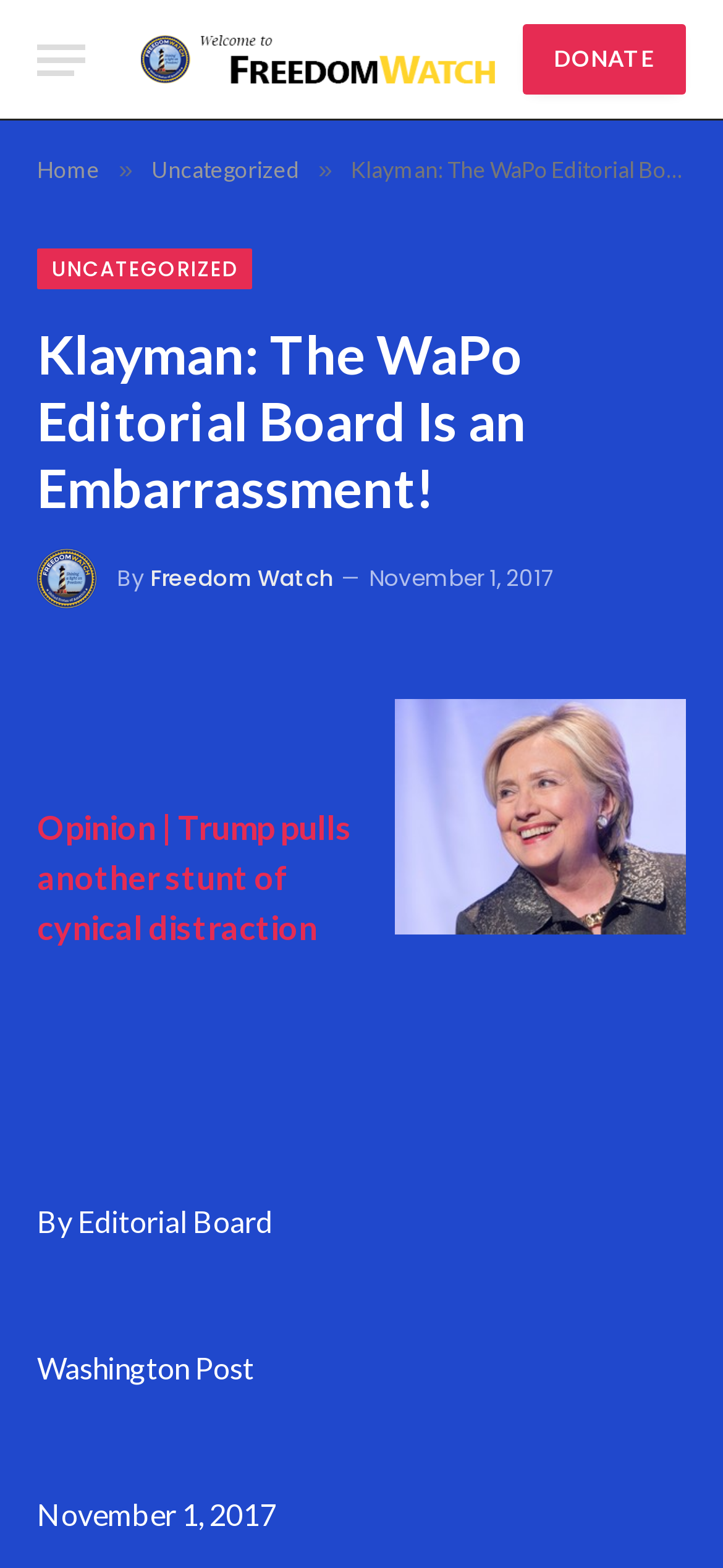Answer the question in one word or a short phrase:
How many images are on the webpage?

3